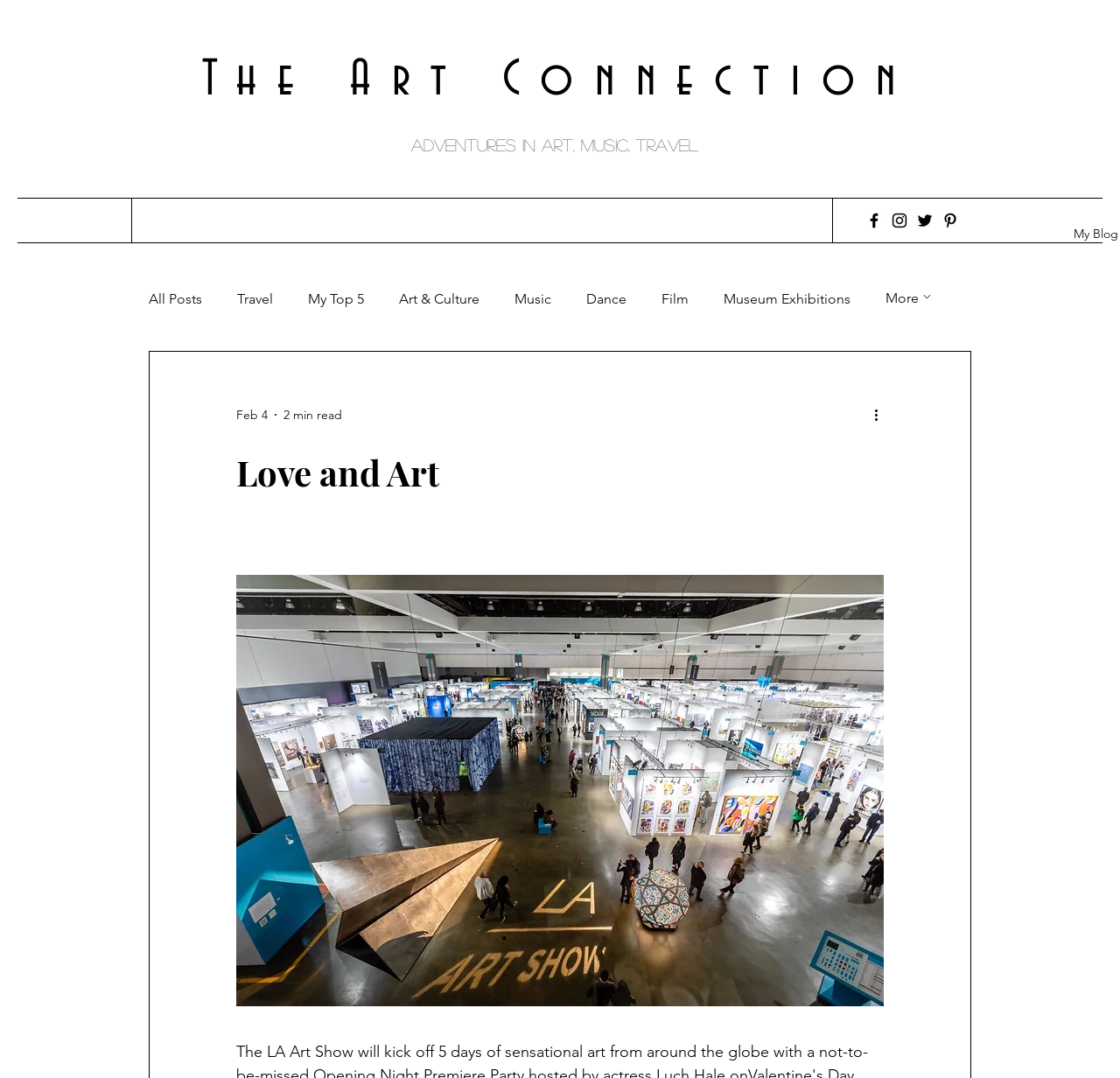How many links are there in the navigation section?
Answer with a single word or phrase by referring to the visual content.

9